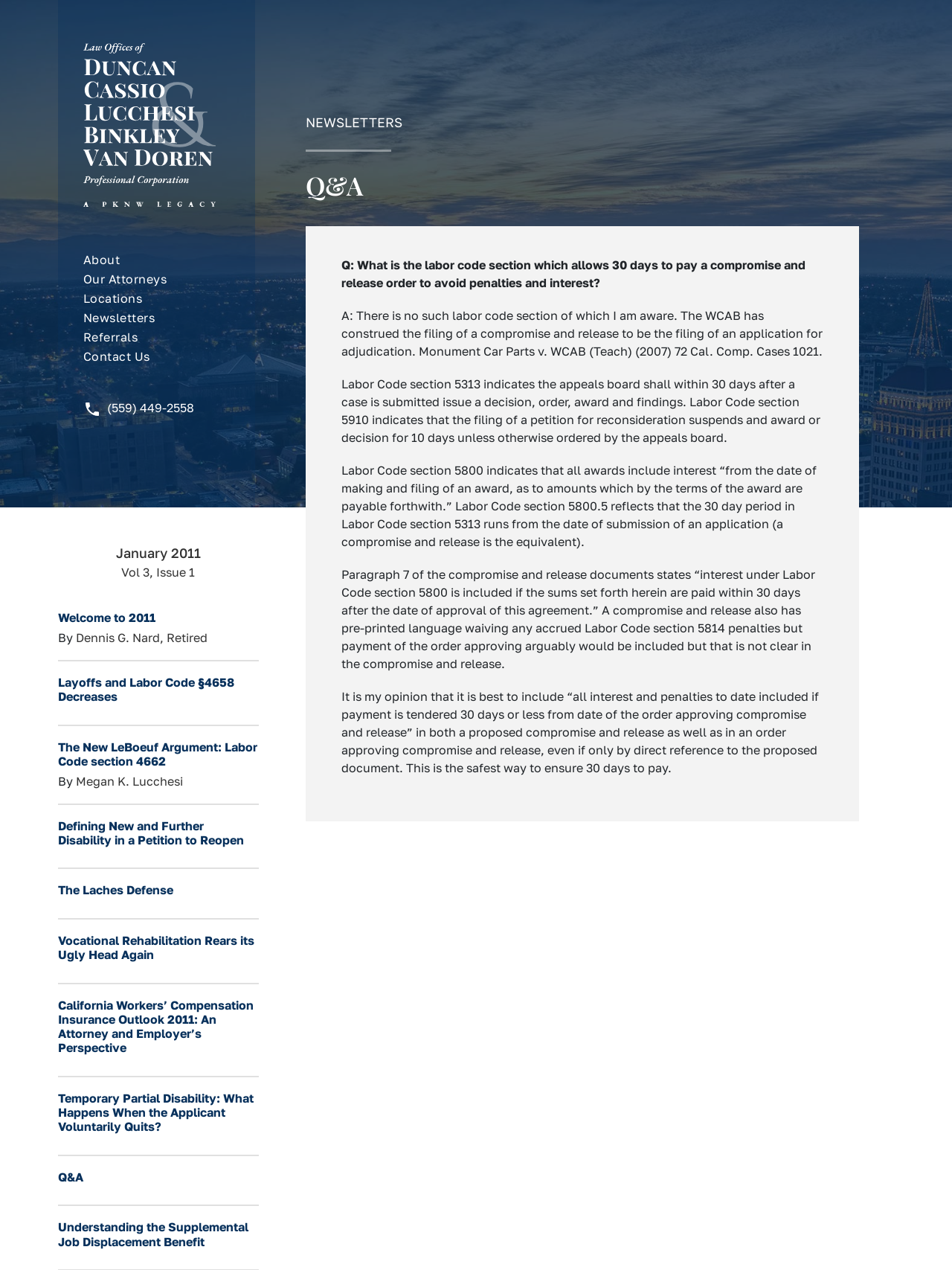Carefully examine the image and provide an in-depth answer to the question: How many links are there in the 'NEWSLETTERS' section?

I counted the number of link elements in the 'NEWSLETTERS' section, which starts with the heading 'NEWSLETTERS' and contains links to various newsletter articles.